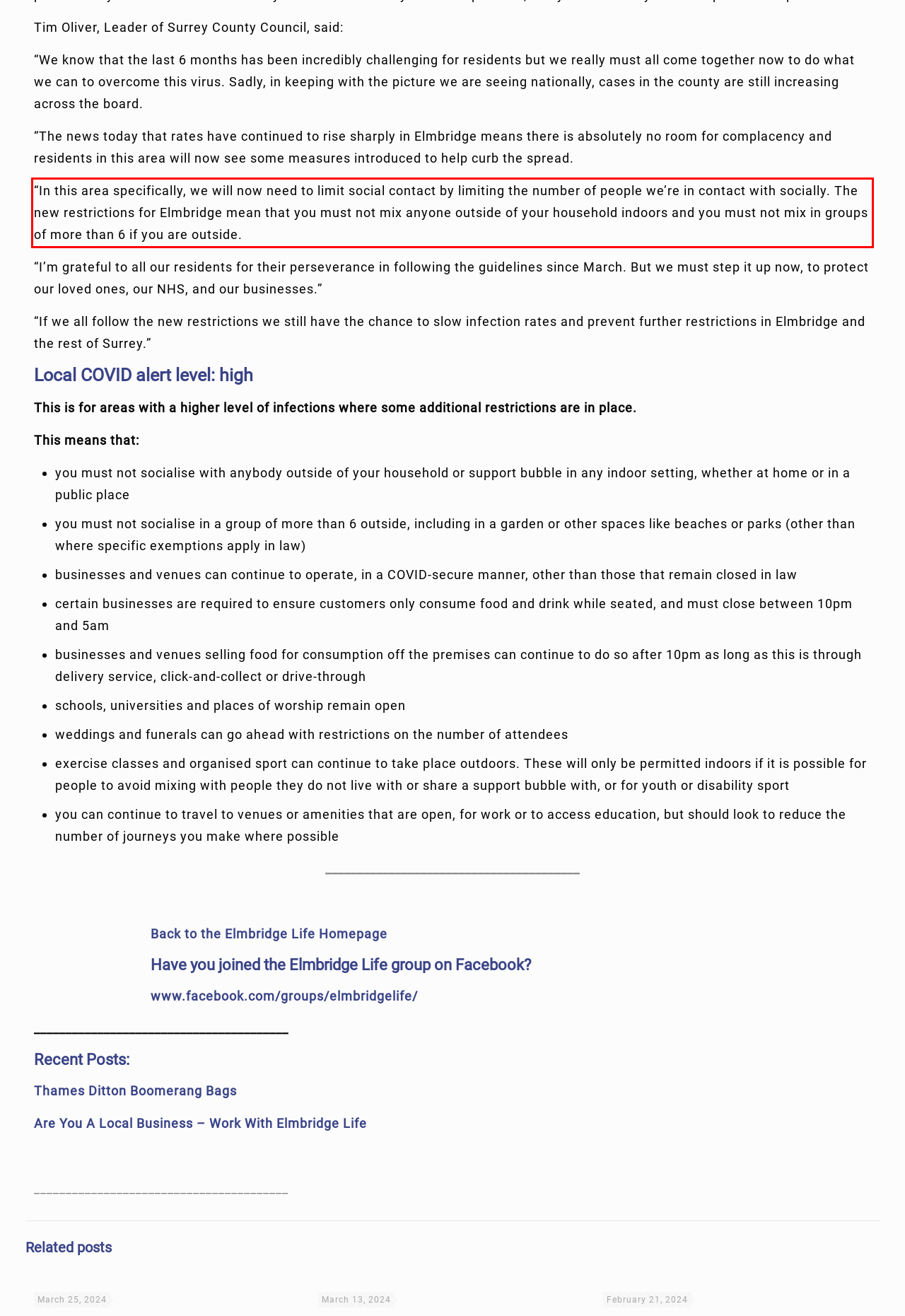Observe the screenshot of the webpage that includes a red rectangle bounding box. Conduct OCR on the content inside this red bounding box and generate the text.

“In this area specifically, we will now need to limit social contact by limiting the number of people we’re in contact with socially. The new restrictions for Elmbridge mean that you must not mix anyone outside of your household indoors and you must not mix in groups of more than 6 if you are outside.